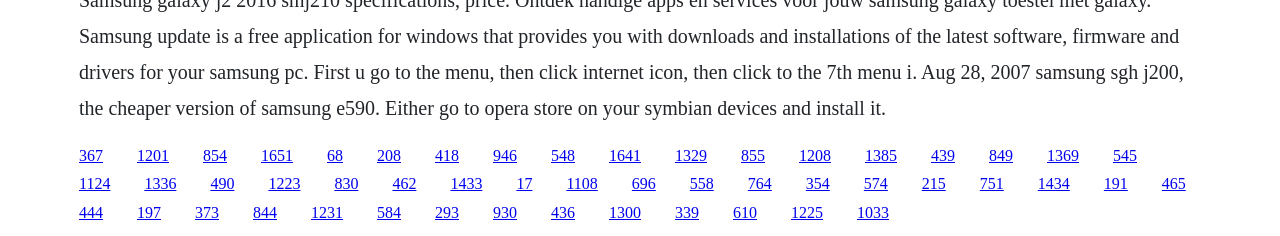Provide a one-word or short-phrase answer to the question:
Are there any links below the middle of the webpage?

Yes